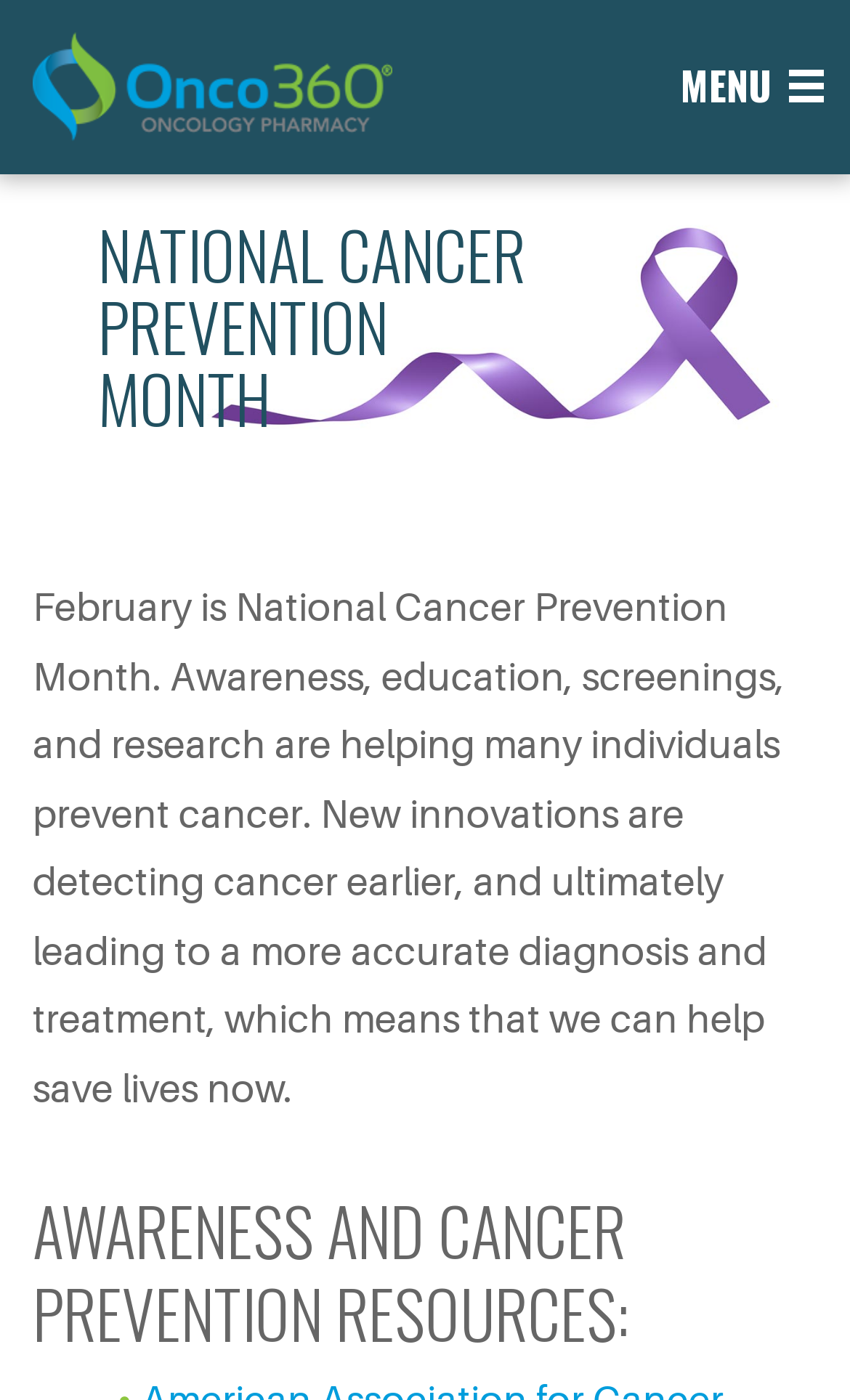Find and provide the bounding box coordinates for the UI element described here: "parent_node: WHY CHOOSE ONCO360? title=""". The coordinates should be given as four float numbers between 0 and 1: [left, top, right, bottom].

[0.814, 0.031, 0.97, 0.084]